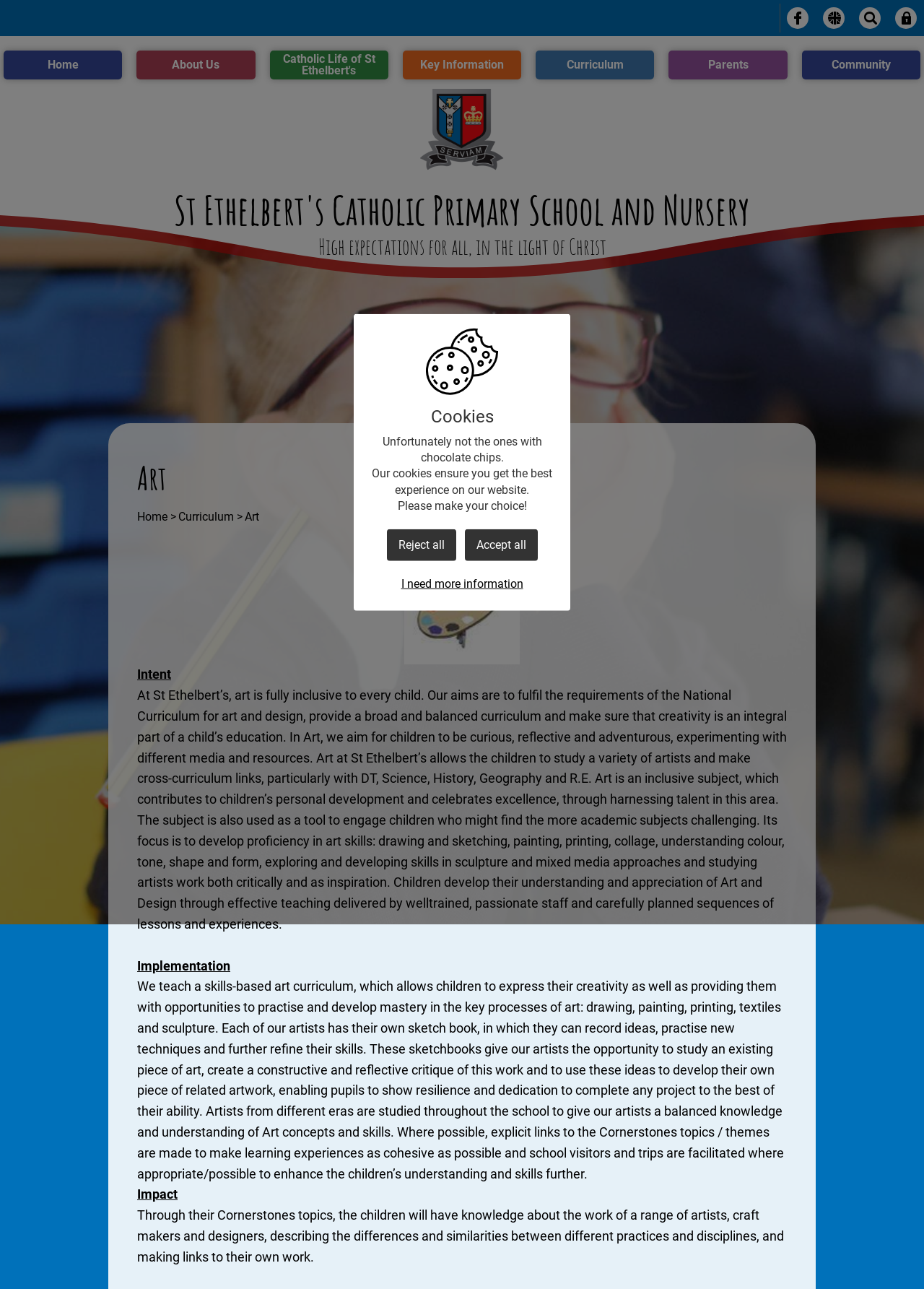Please locate the bounding box coordinates of the element that needs to be clicked to achieve the following instruction: "Click the Log in link". The coordinates should be four float numbers between 0 and 1, i.e., [left, top, right, bottom].

[0.969, 0.006, 0.992, 0.022]